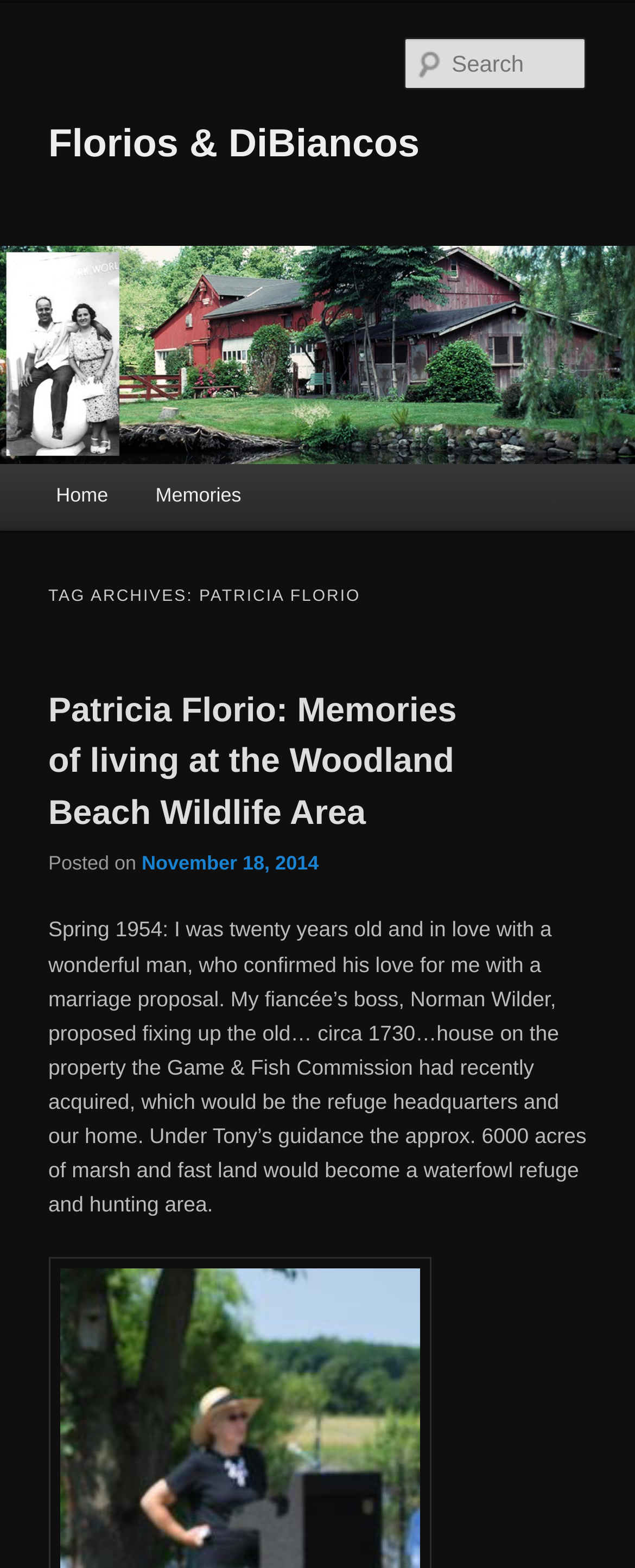What is the date of the blog post?
Can you provide a detailed and comprehensive answer to the question?

I found this answer by looking at the link element with the text 'November 18, 2014' which is a child element of the heading element with the text 'TAG ARCHIVES: PATRICIA FLORIO', suggesting that it is the date of the blog post.